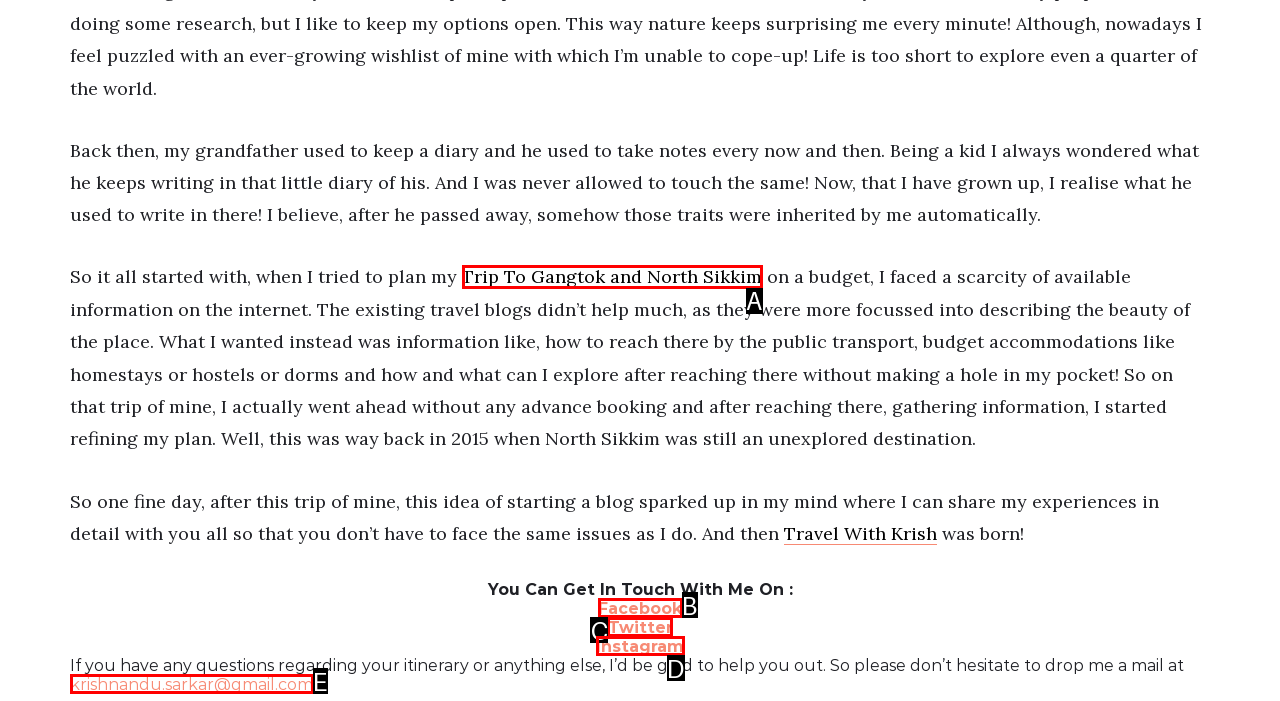Determine which option matches the element description: Twitter
Reply with the letter of the appropriate option from the options provided.

C